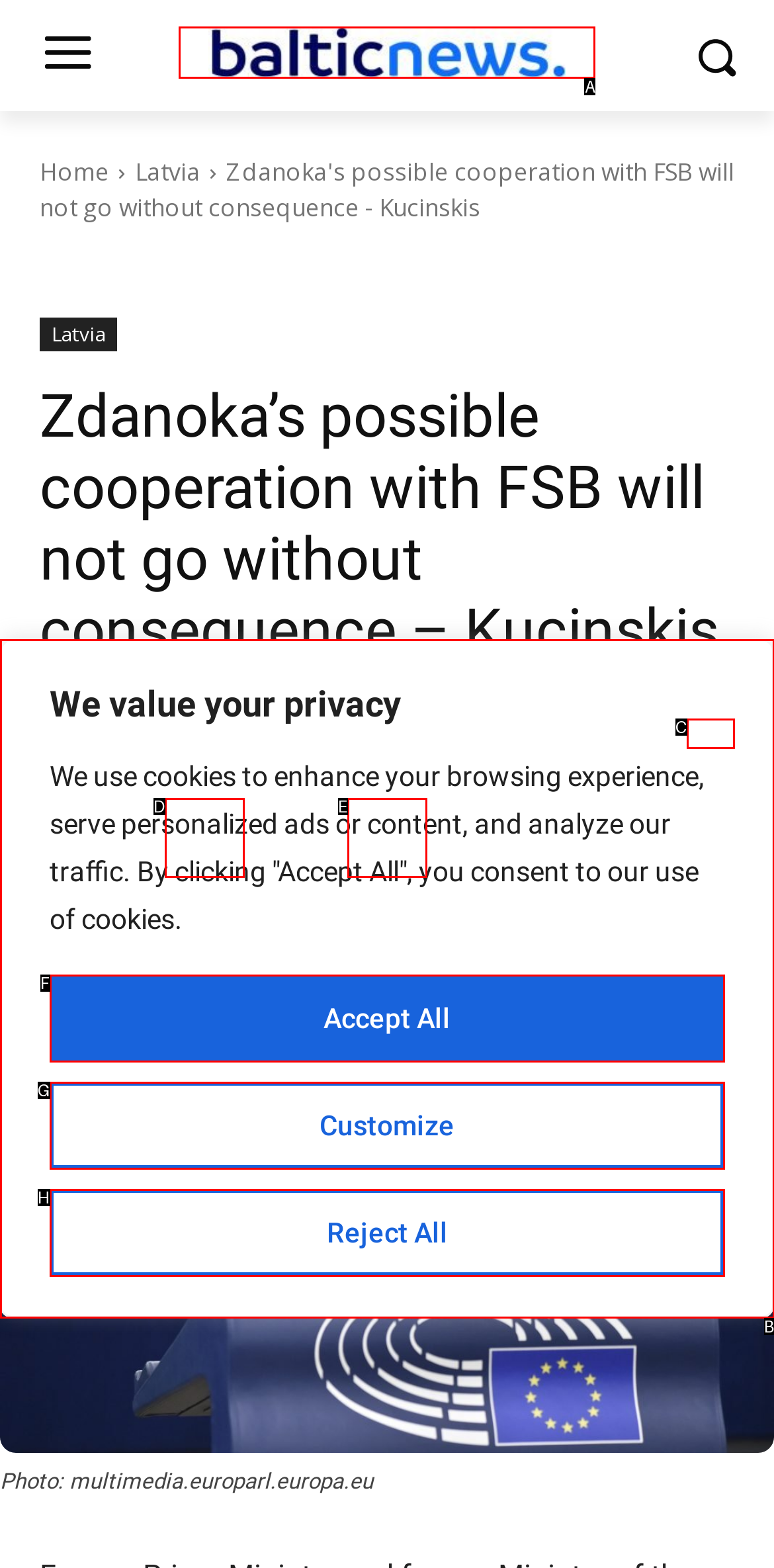Determine the letter of the element I should select to fulfill the following instruction: Click the 'baltic news' link. Just provide the letter.

A